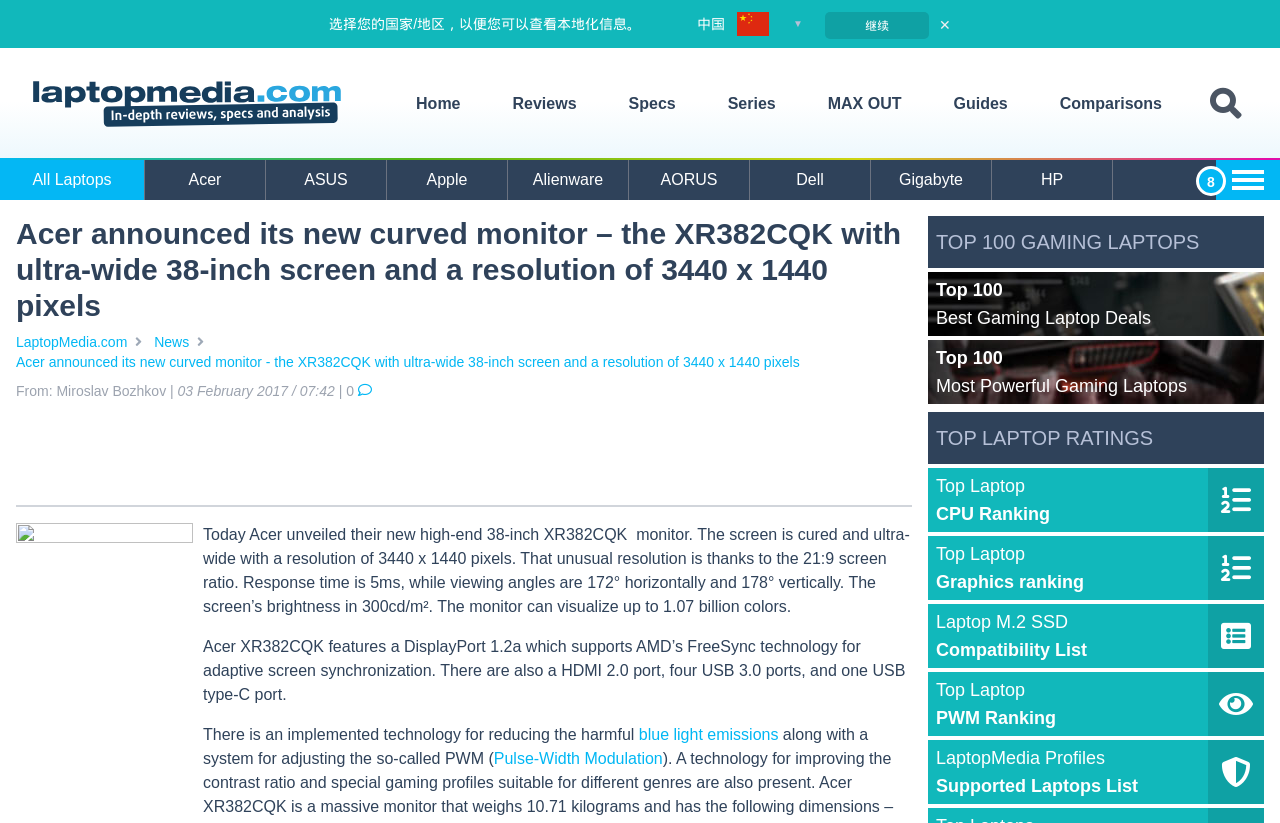Determine the bounding box coordinates for the clickable element to execute this instruction: "Toggle the search field". Provide the coordinates as four float numbers between 0 and 1, i.e., [left, top, right, bottom].

[0.933, 0.089, 0.981, 0.163]